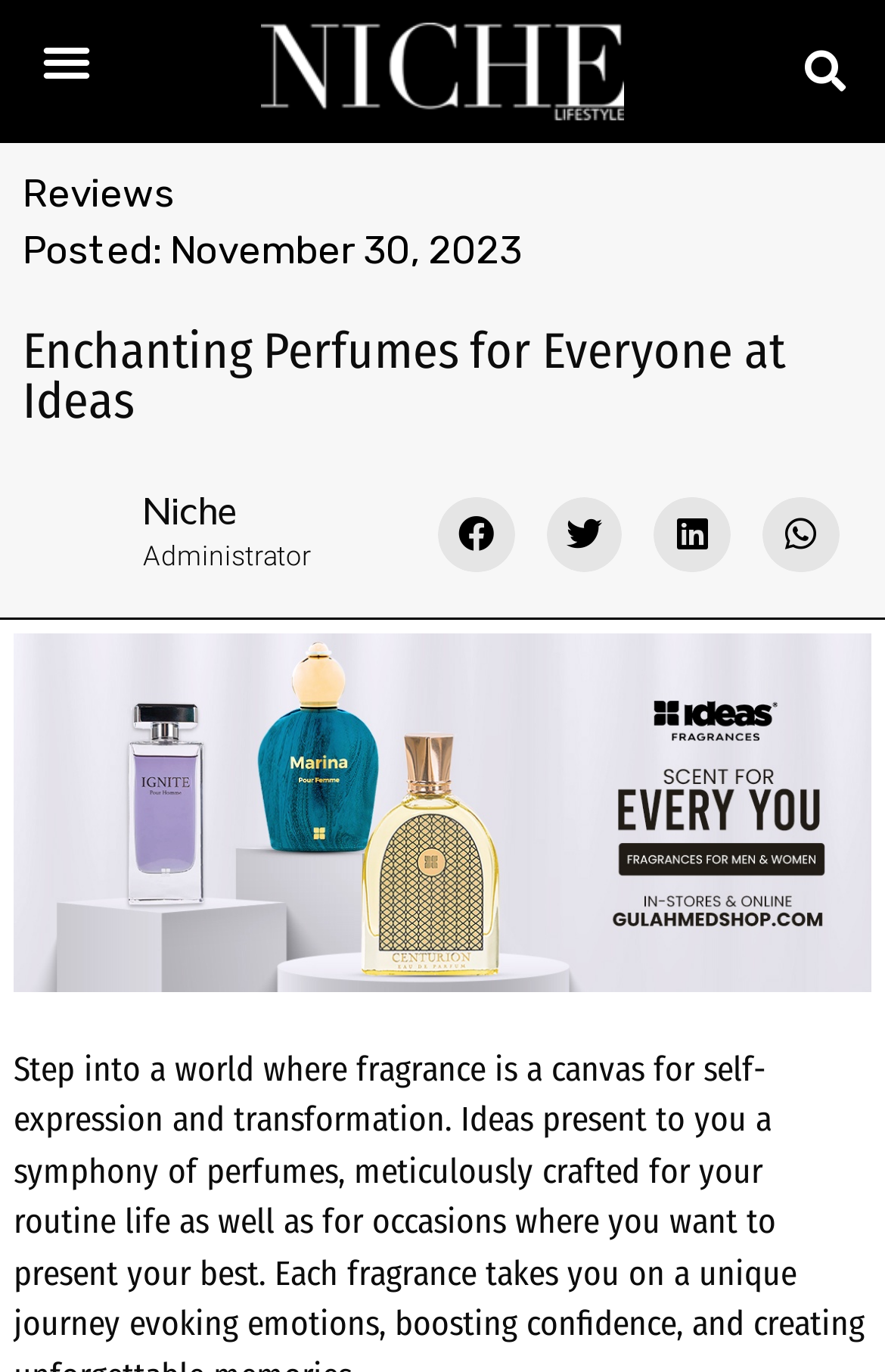Give a one-word or short-phrase answer to the following question: 
What is the date of the posted article?

November 30, 2023